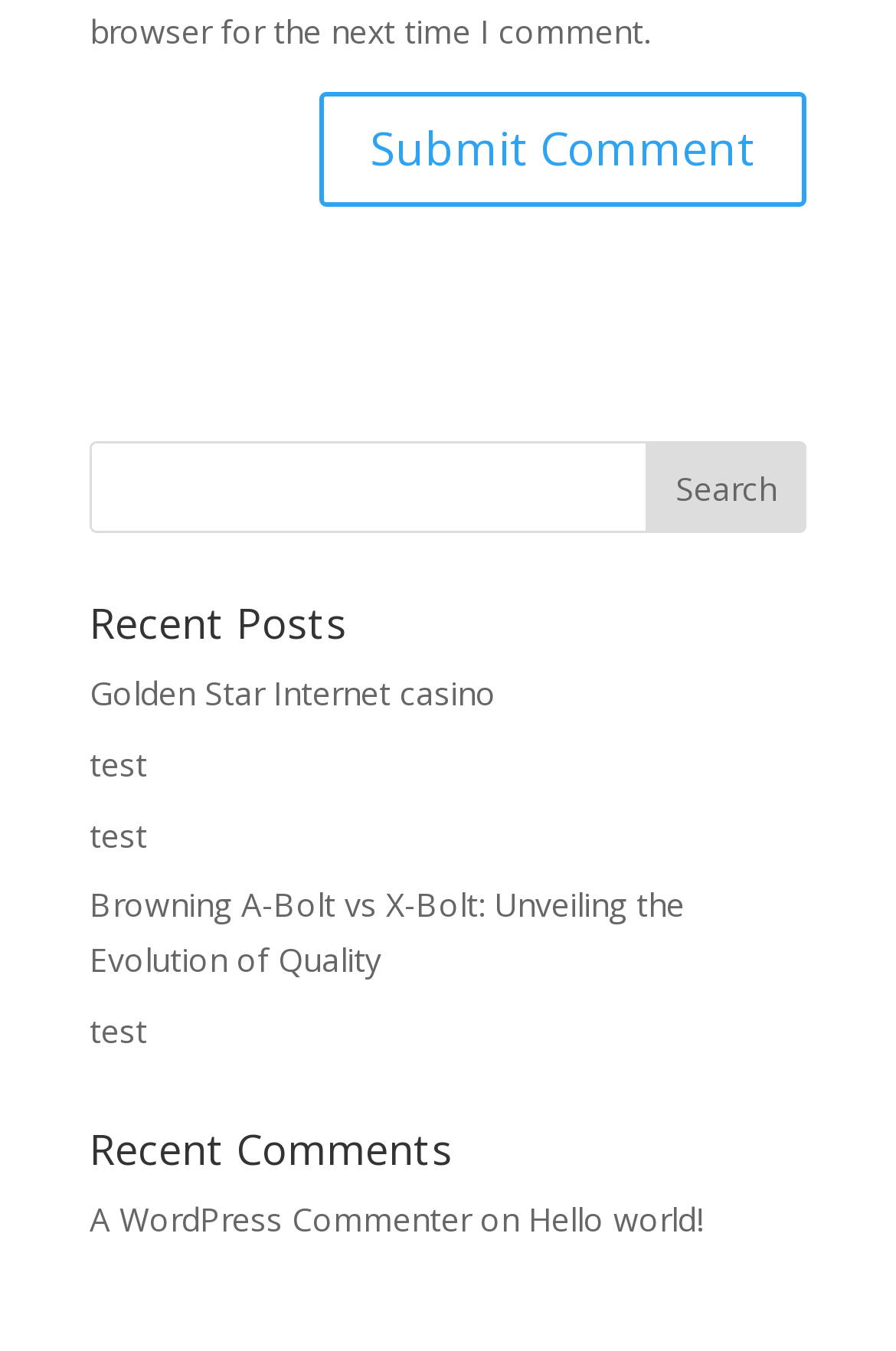Identify the bounding box for the UI element described as: "A WordPress Commenter". Ensure the coordinates are four float numbers between 0 and 1, formatted as [left, top, right, bottom].

[0.1, 0.886, 0.526, 0.918]